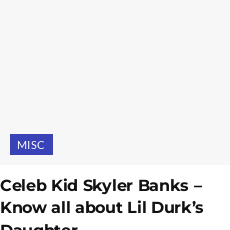Give a detailed account of the contents of the image.

The image features a bold heading titled "Celeb Kid Skyler Banks – Know all about Lil Durk’s Daughter," which suggests an informative article about Skyler Banks, the daughter of the renowned rapper Lil Durk. Below the heading, there is a 'MISC' link, indicating additional related content or categories. This composition highlights a blend of celebrity culture and family connections within the entertainment industry, providing readers with insights into the life of a well-known public figure’s child.